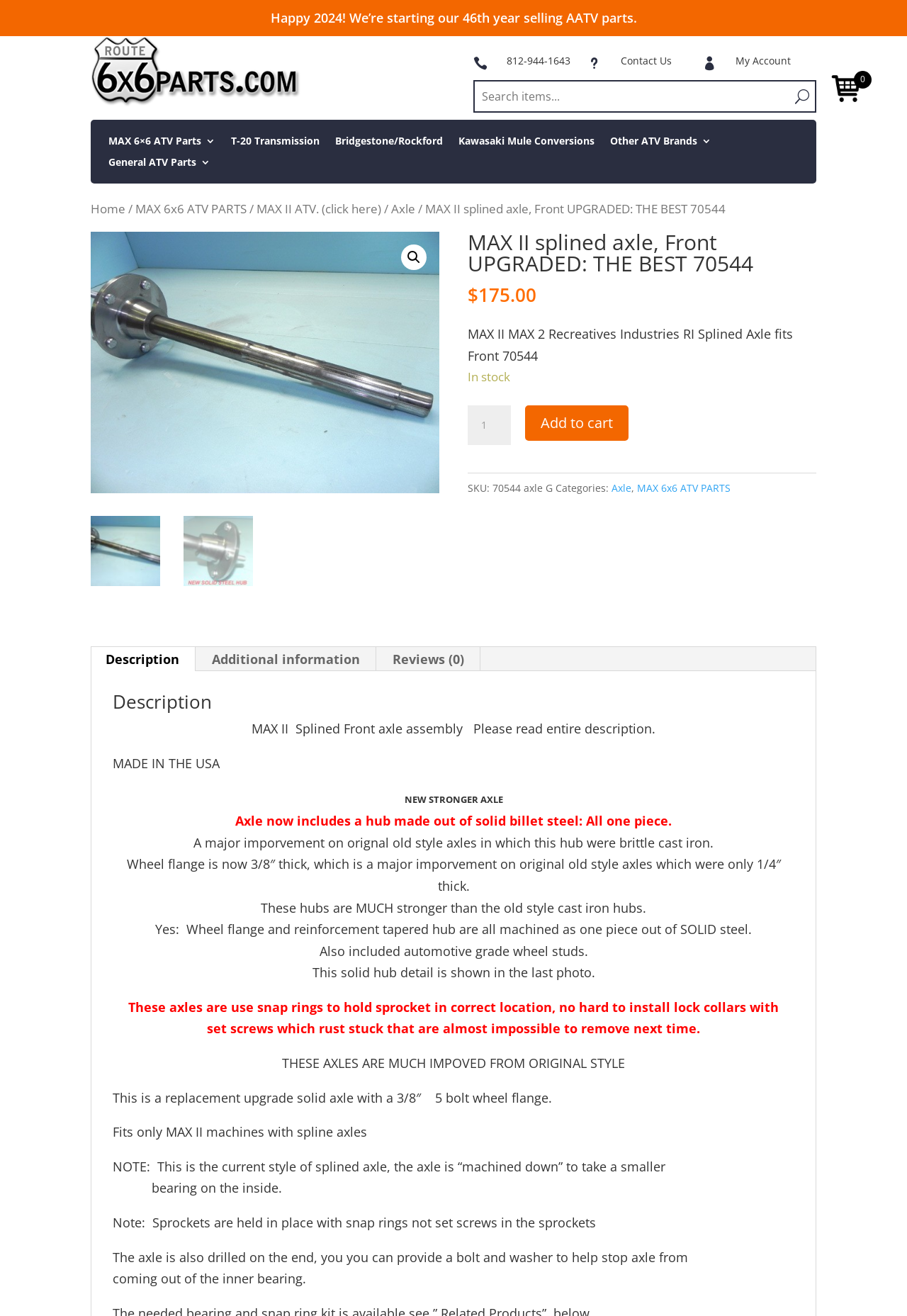Please reply to the following question with a single word or a short phrase:
What is the price of the MAX II splined axle?

$175.00